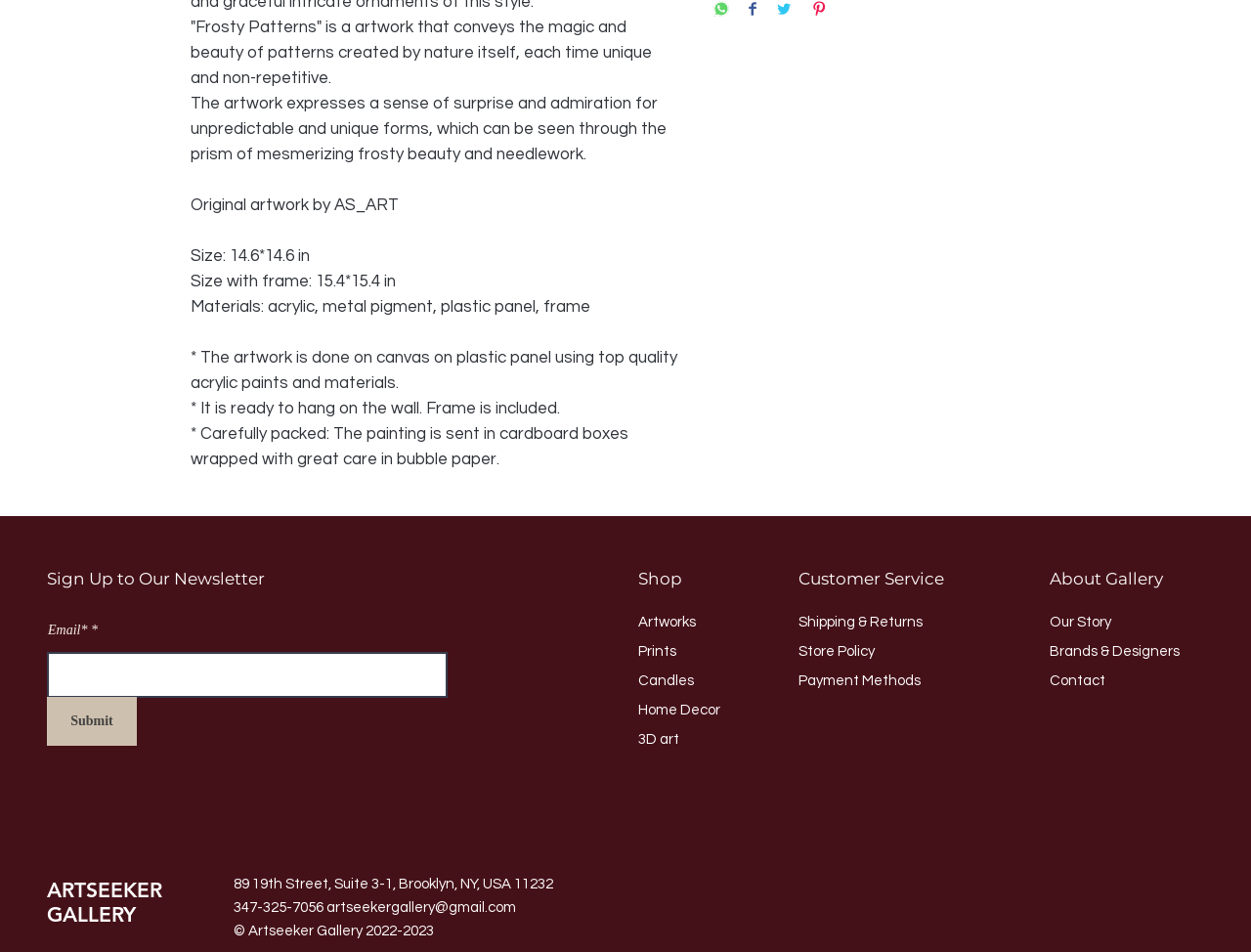Please provide the bounding box coordinates for the UI element as described: "Contact". The coordinates must be four floats between 0 and 1, represented as [left, top, right, bottom].

[0.839, 0.707, 0.883, 0.723]